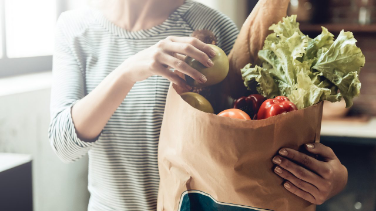Offer an in-depth caption of the image, mentioning all notable aspects.

The image depicts a person standing indoors, engaged in the act of unpacking groceries from a brown paper bag. The individual is dressed in a casual striped long-sleeve shirt and is holding vibrant, fresh produce, including green apples, red tomatoes, and leafy greens, suggesting a focus on healthy eating. A baguette can be seen peeking out of the bag, further emphasizing the wholesome nature of the groceries. The setting conveys a warm, inviting kitchen atmosphere with natural light filtering through a window, highlighting the importance of fruit and vegetables in a balanced diet. This visual resonates with the theme of critical nutrients in vegan diets, reinforcing the message that all essential nutrients can be sourced from plant-based foods.